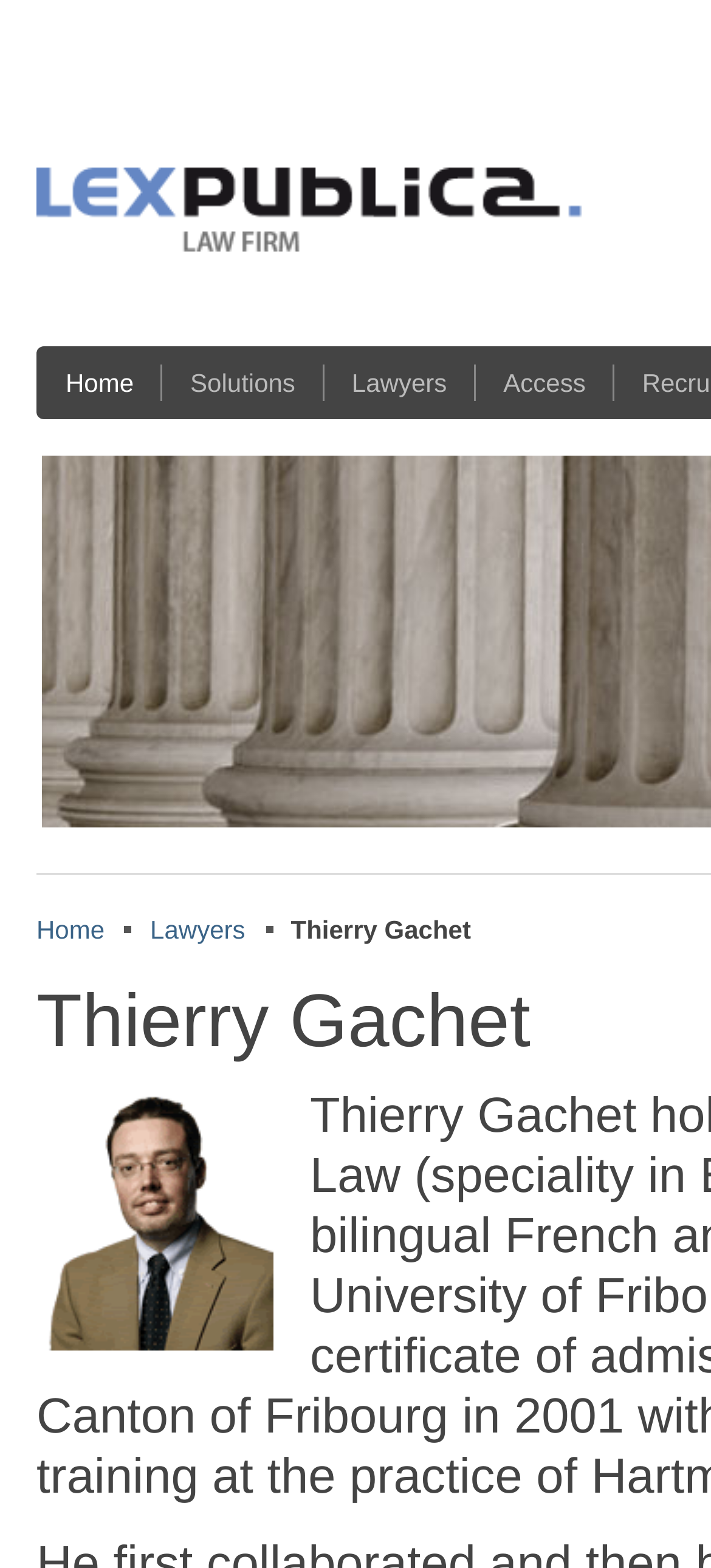Kindly respond to the following question with a single word or a brief phrase: 
What is the profession of Thierry Gachet?

Lawyer